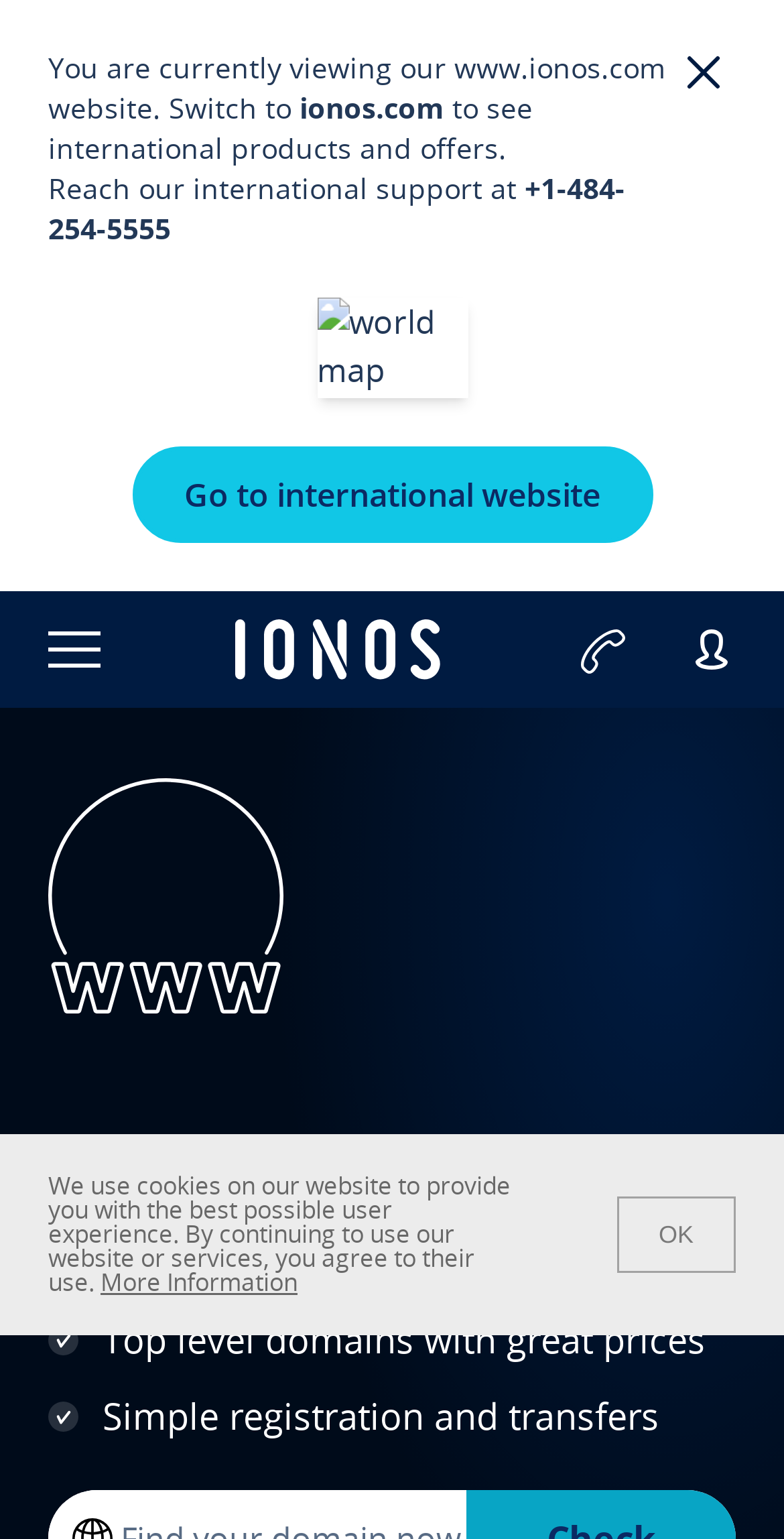Please answer the following question using a single word or phrase: What is the phone number for international support?

+1-484-254-5555